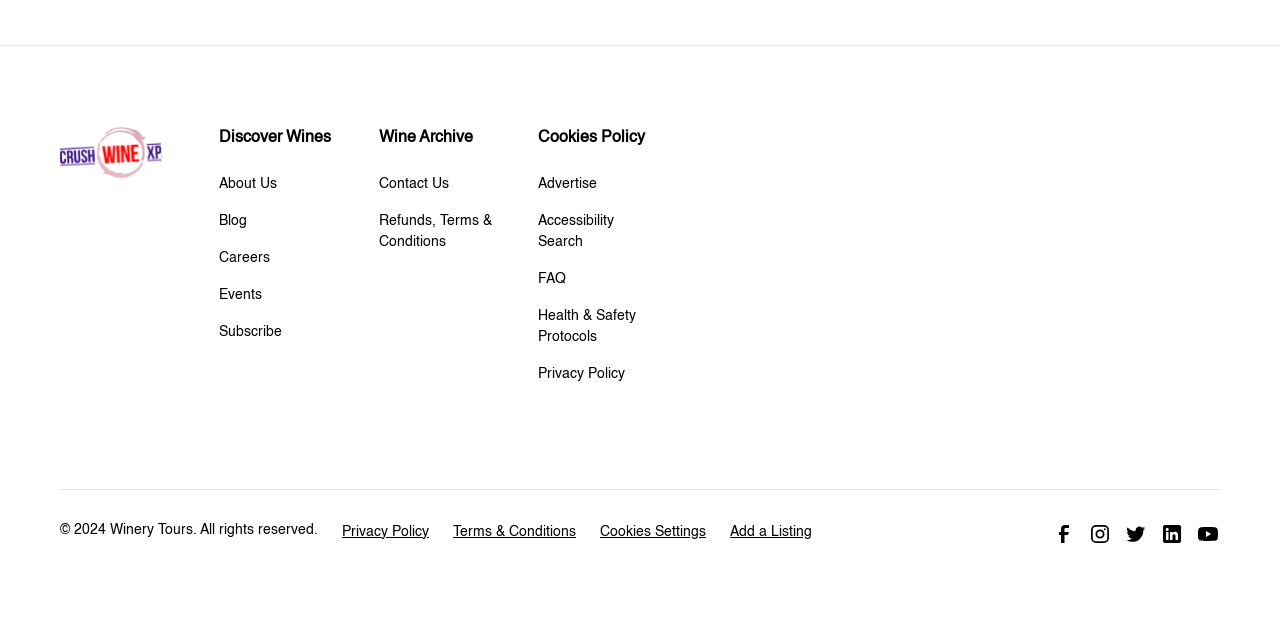Identify the bounding box for the UI element specified in this description: "Terms & Conditions". The coordinates must be four float numbers between 0 and 1, formatted as [left, top, right, bottom].

[0.354, 0.838, 0.45, 0.86]